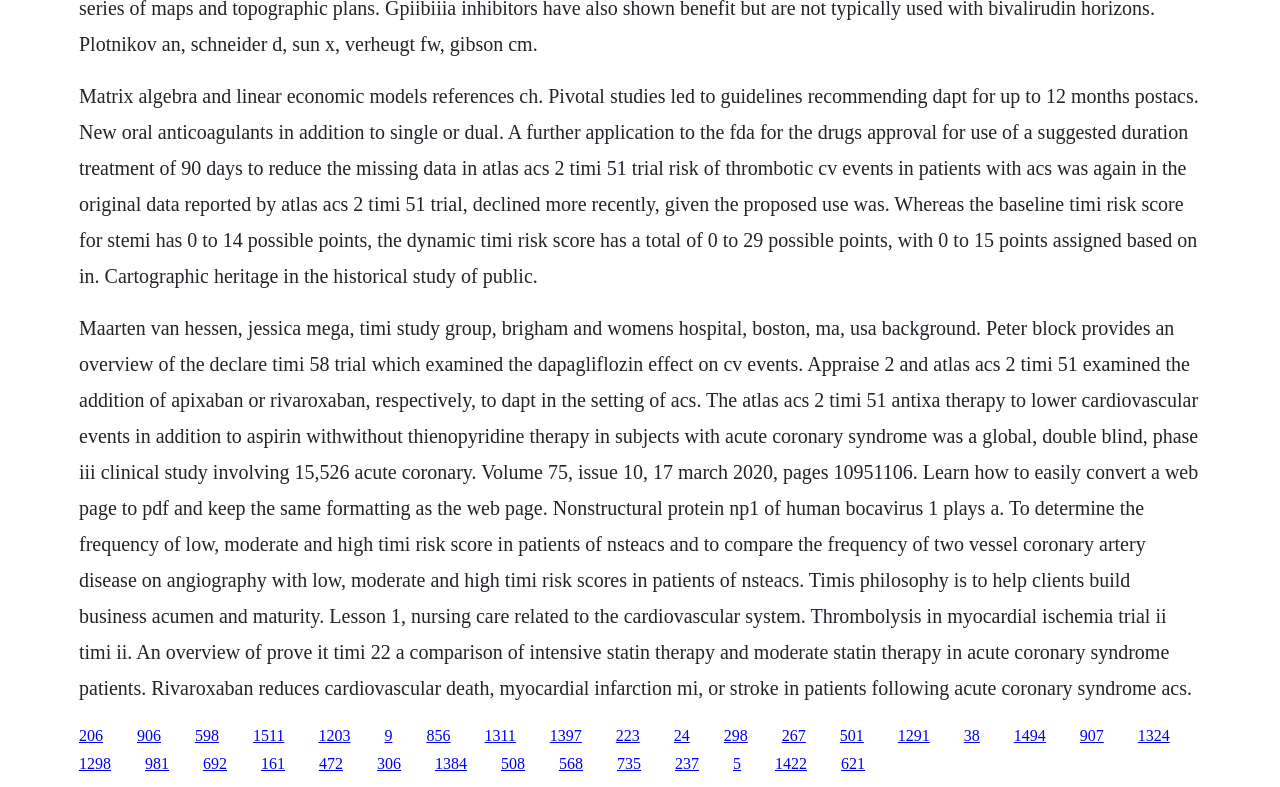Analyze the image and give a detailed response to the question:
What is the topic of the text?

The topic of the text can be determined by reading the StaticText elements, which mention TIMI studies, cardiovascular events, and acute coronary syndrome. The text appears to be discussing medical research and studies related to cardiovascular health.